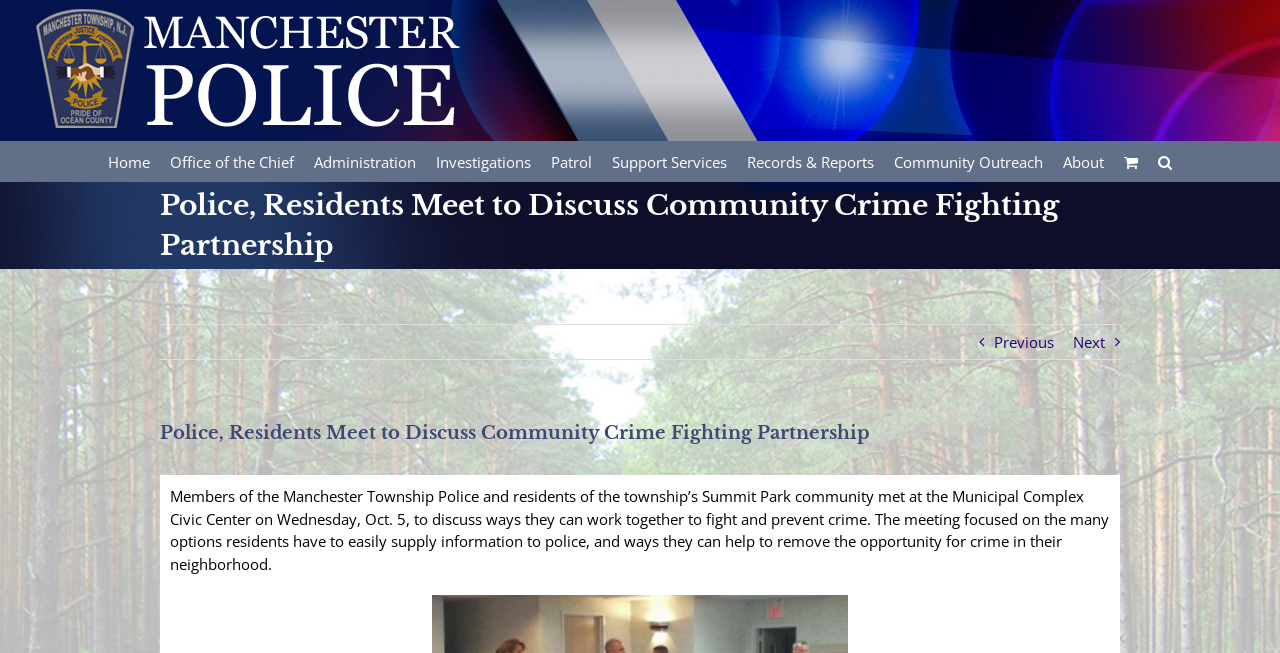Locate and provide the bounding box coordinates for the HTML element that matches this description: "Records & Reports".

[0.584, 0.216, 0.683, 0.277]